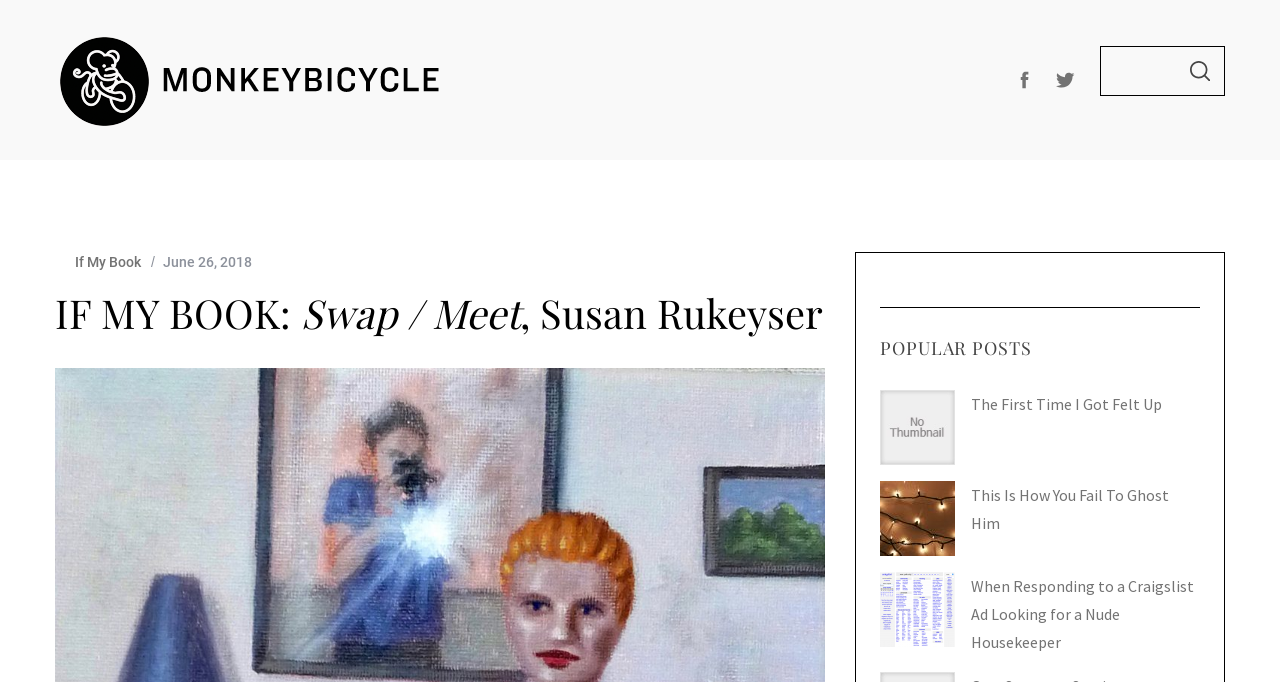Elaborate on the information and visuals displayed on the webpage.

The webpage appears to be a blog or literary website, with a focus on the book "IF MY BOOK: Swap / Meet, Susan Rukeyser". At the top left, there is a logo or image of "MONKEYBICYCLE" with a link to the same. 

To the right of the logo, there are three empty links, possibly indicating a navigation menu or social media links. Below the logo, there is a search bar with a label "Search for:" and a "SEARCH" button. 

The main navigation menu is located at the top center of the page, with links to "FICTION", "IF MY BOOK", "NONFICTION", "ABOUT", and "SUBMISSIONS". 

Below the navigation menu, there is a header section with a link to "If My Book" and a timestamp "June 26, 2018". The main heading "IF MY BOOK: Swap / Meet, Susan Rukeyser" is prominently displayed in this section. 

Further down, there is a section titled "POPULAR POSTS" with three links to articles: "The First Time I Got Felt Up", "This Is How You Fail To Ghost Him", and "When Responding to a Craigslist Ad Looking for a Nude Housekeeper". 

At the bottom of the page, there is another search bar with a label "Search for:".